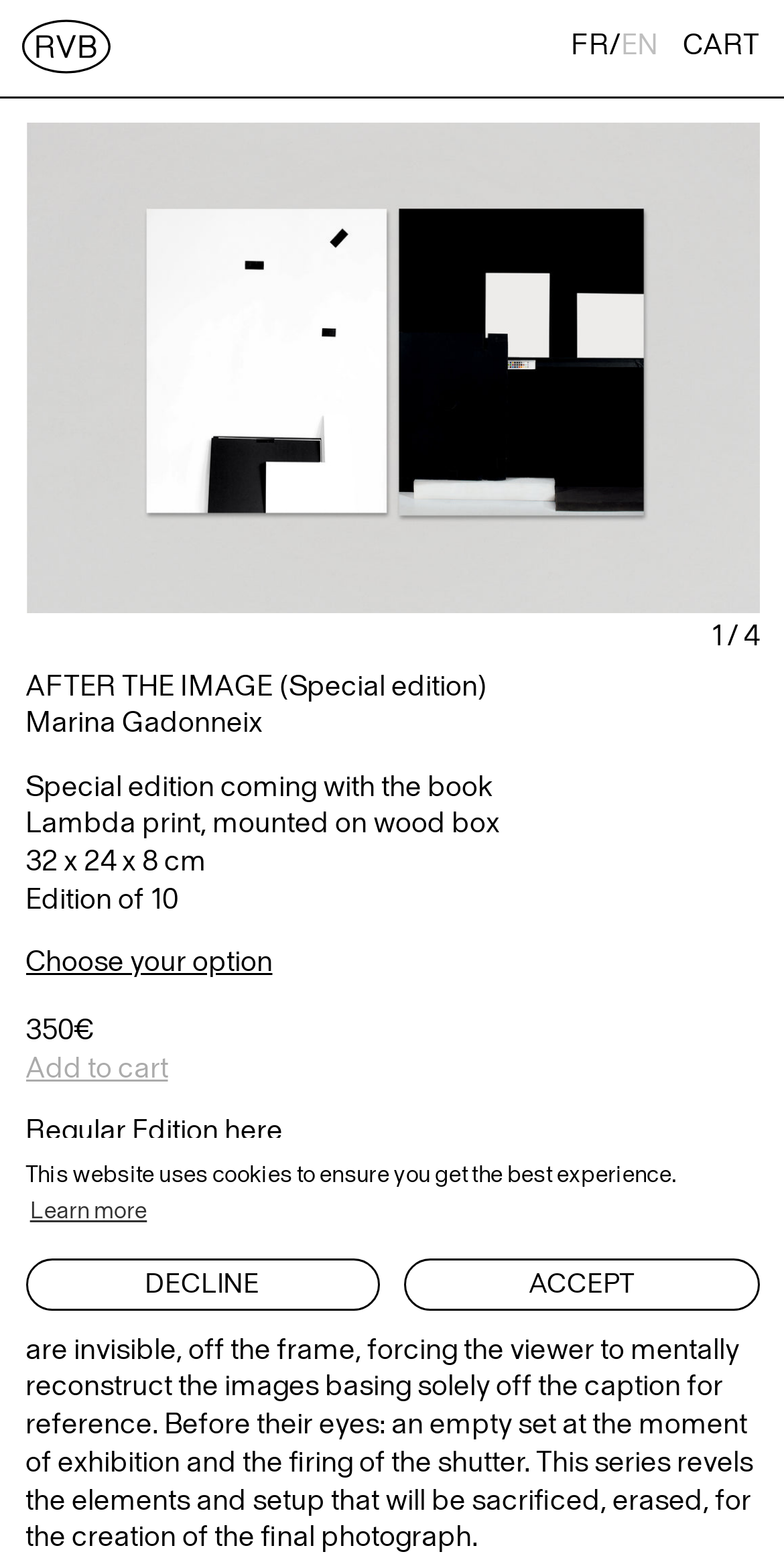Determine the bounding box for the UI element described here: "2 1 3".

[0.032, 0.079, 0.968, 0.394]